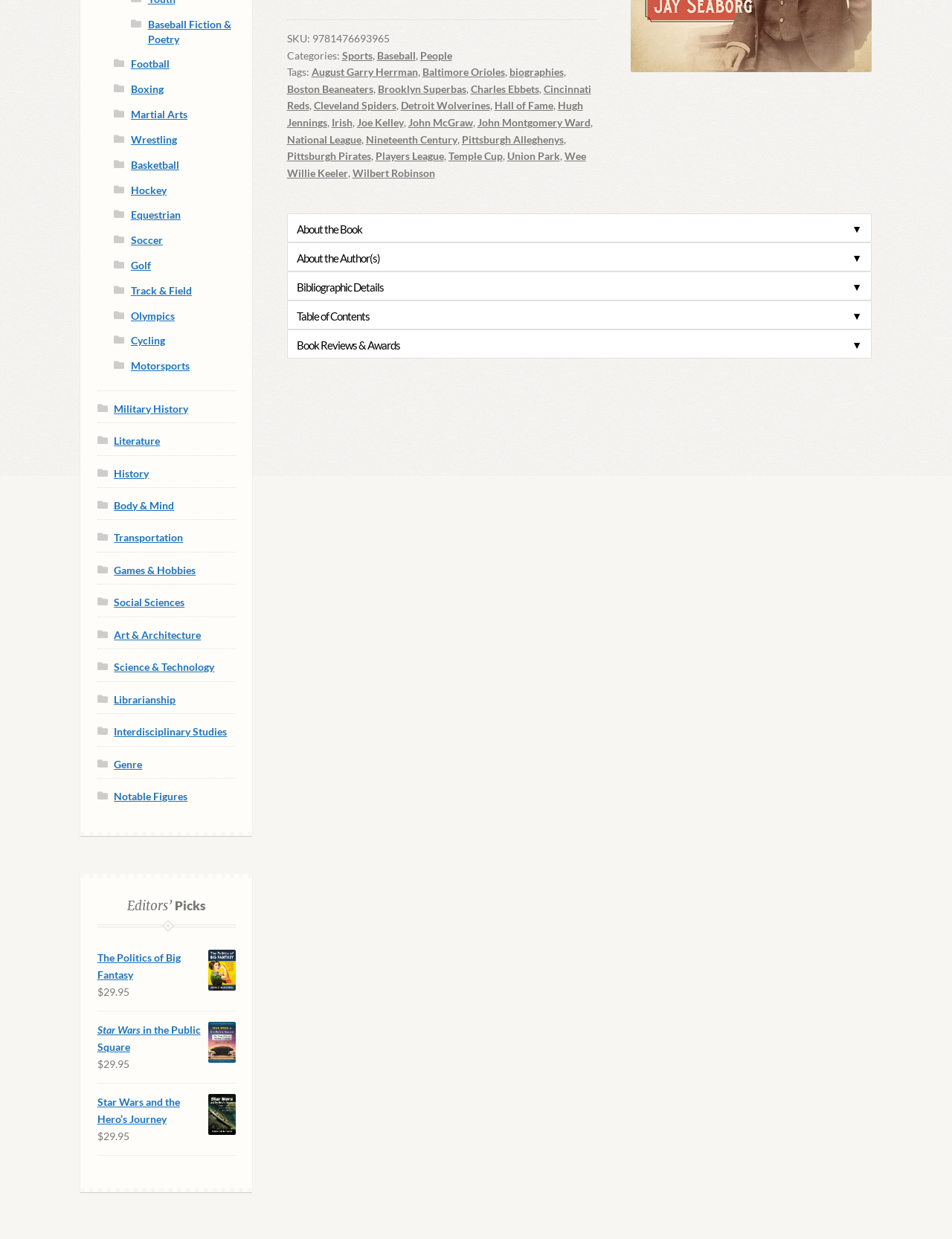Predict the bounding box for the UI component with the following description: "Notable Figures".

[0.12, 0.638, 0.197, 0.648]